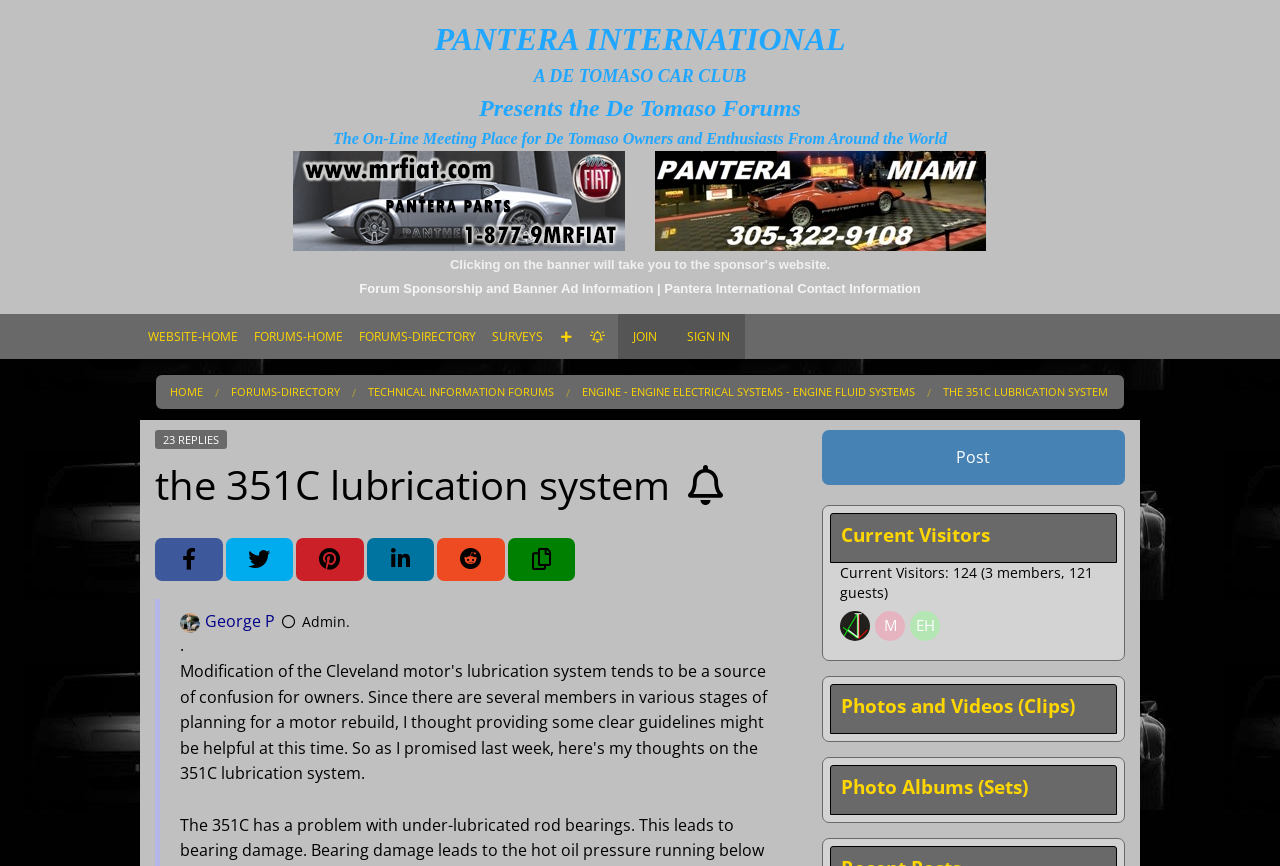Locate the bounding box coordinates of the element that needs to be clicked to carry out the instruction: "Click on the 'ENGINE - ENGINE ELECTRICAL SYSTEMS - ENGINE FLUID SYSTEMS' link". The coordinates should be given as four float numbers ranging from 0 to 1, i.e., [left, top, right, bottom].

[0.455, 0.443, 0.715, 0.461]